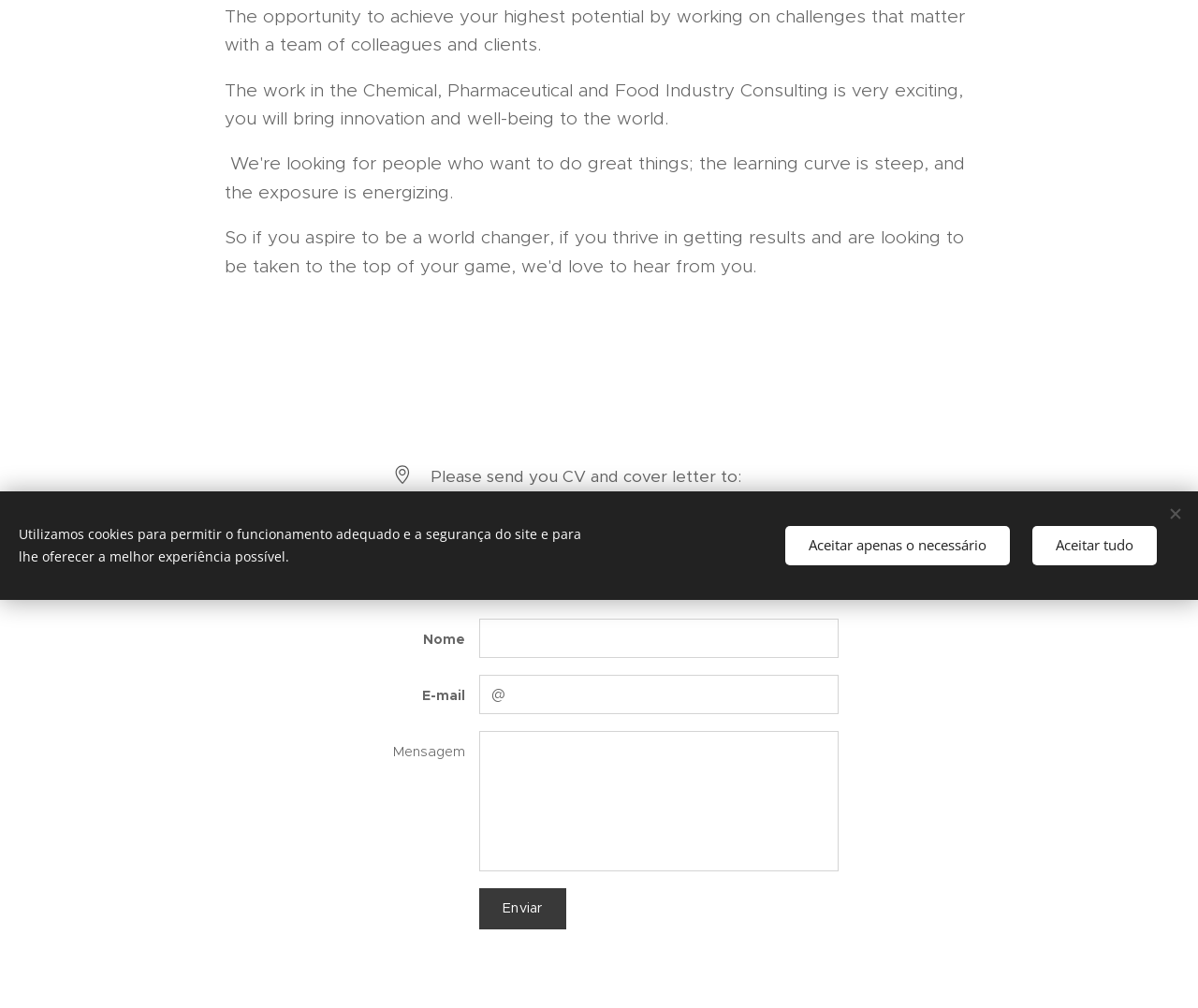Given the element description, predict the bounding box coordinates in the format (top-left x, top-left y, bottom-right x, bottom-right y). Make sure all values are between 0 and 1. Here is the element description: parent_node: Mensagem name="wnd_LongTextField_64629"

[0.4, 0.725, 0.7, 0.864]